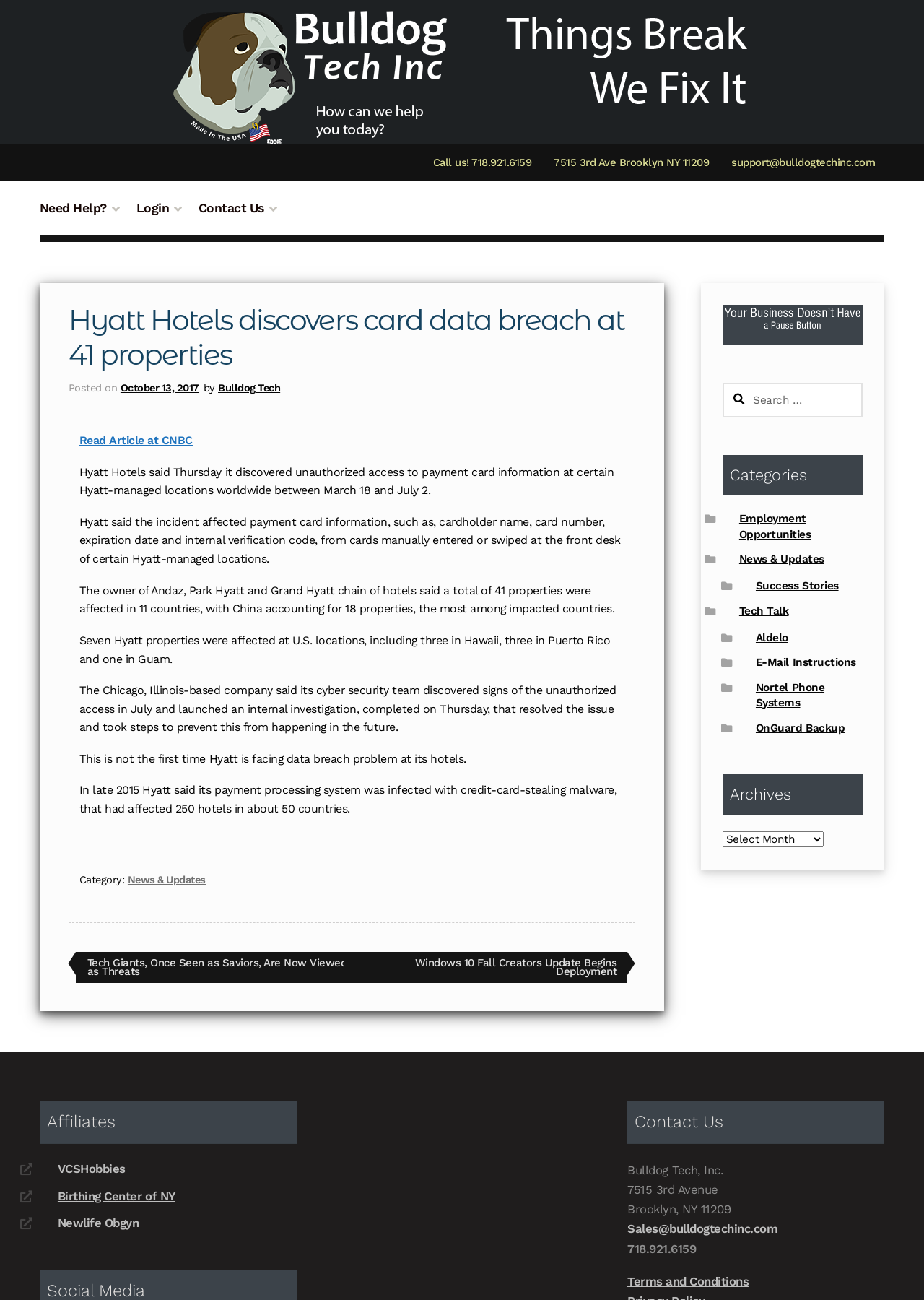How many properties were affected in China?
Provide a detailed answer to the question using information from the image.

According to the article, Hyatt Hotels said a total of 41 properties were affected in 11 countries, with China accounting for 18 properties, the most among impacted countries.